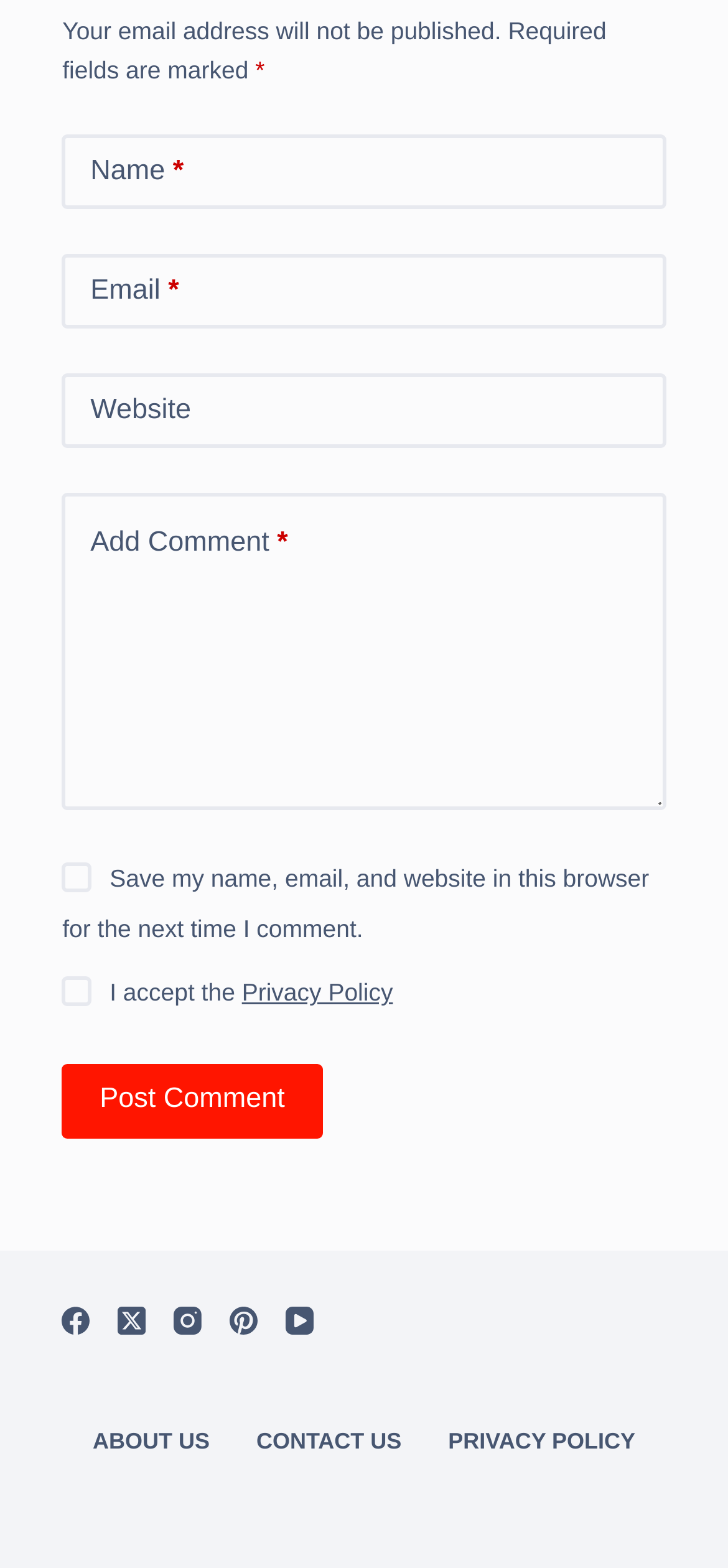What is the link 'Privacy Policy' related to?
Please answer the question with as much detail and depth as you can.

The link 'Privacy Policy' is related to the checkbox 'I accept the Privacy Policy', which suggests that the user needs to accept the privacy policy in order to proceed with posting a comment.